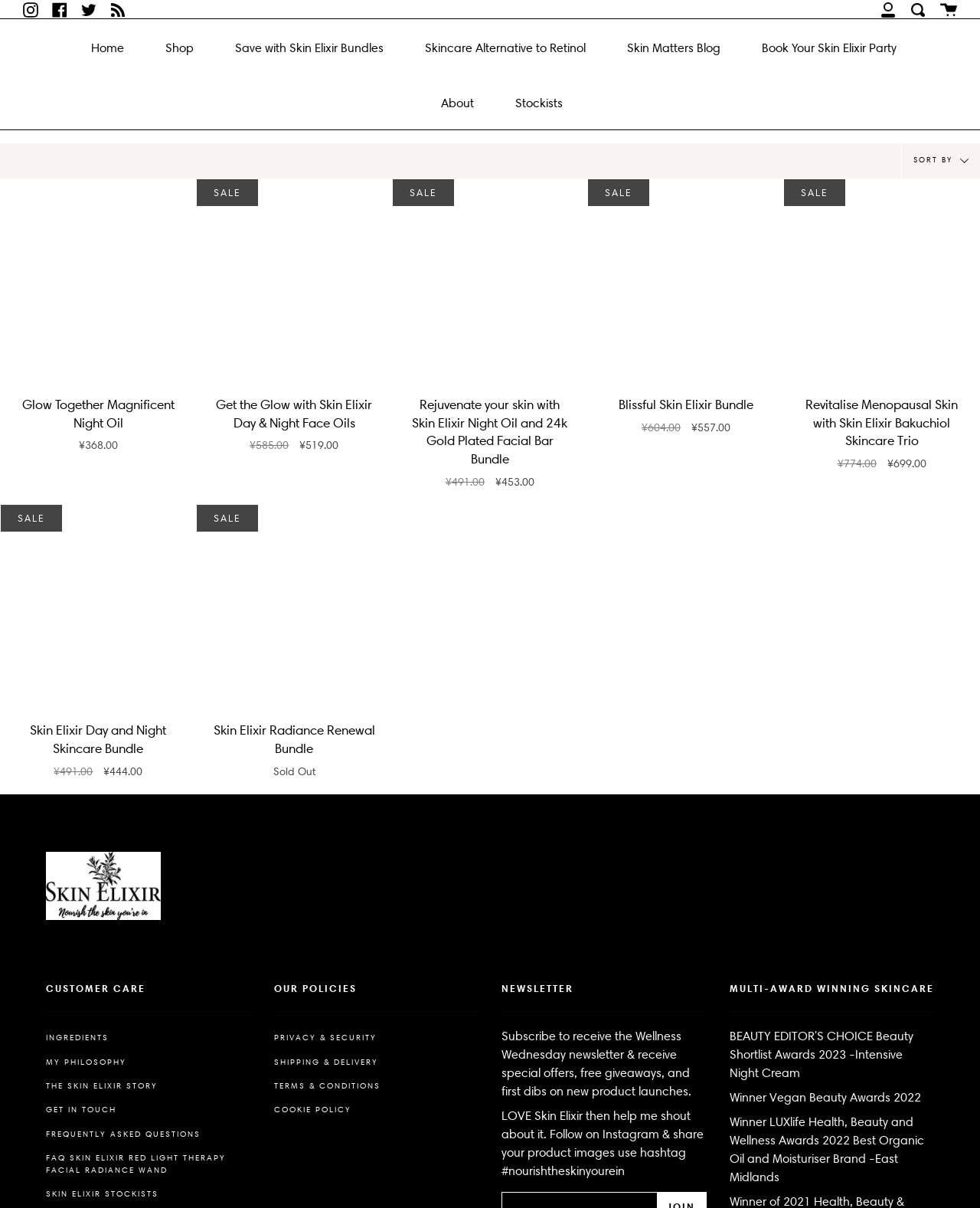Bounding box coordinates are specified in the format (top-left x, top-left y, bottom-right x, bottom-right y). All values are floating point numbers bounded between 0 and 1. Please provide the bounding box coordinate of the region this sentence describes: Skincare Alternative to Retinol

[0.43, 0.025, 0.602, 0.055]